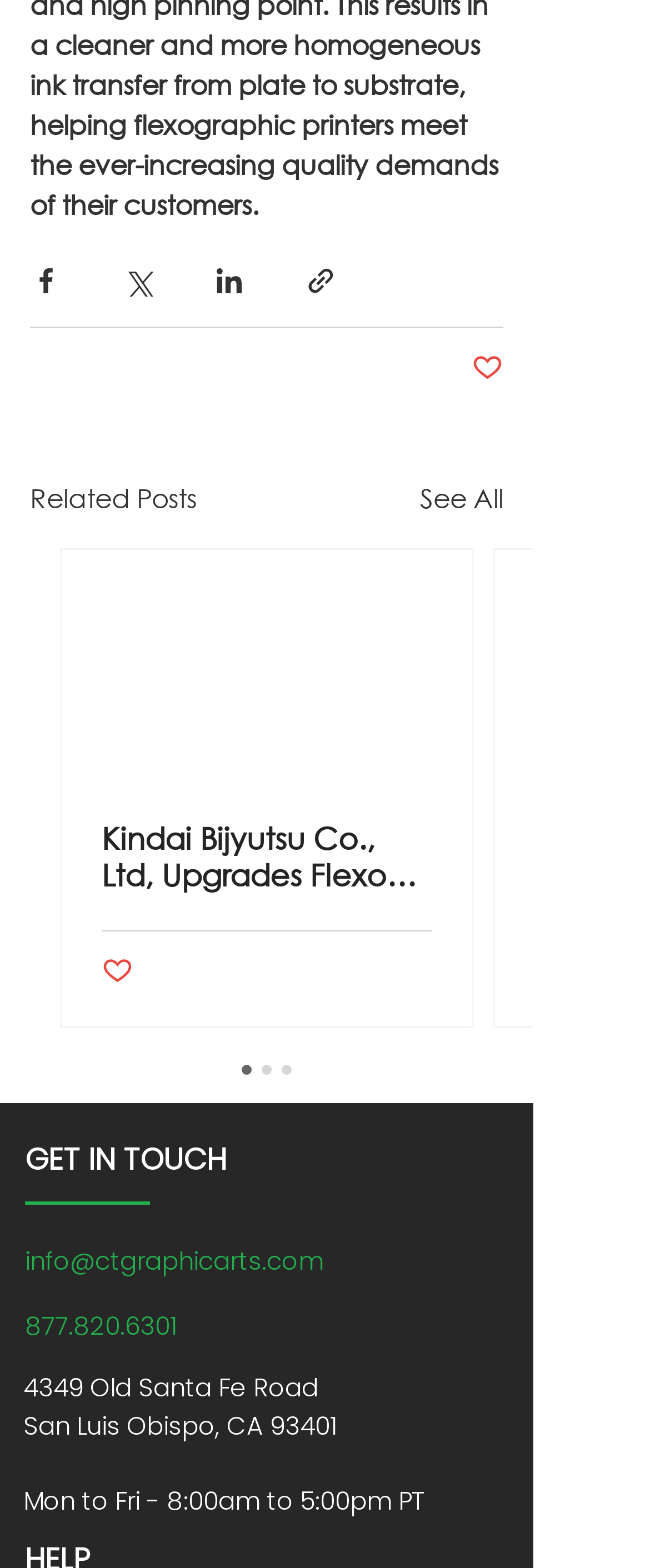Locate the bounding box of the UI element described in the following text: "aria-label="Share via Twitter"".

[0.187, 0.169, 0.236, 0.189]